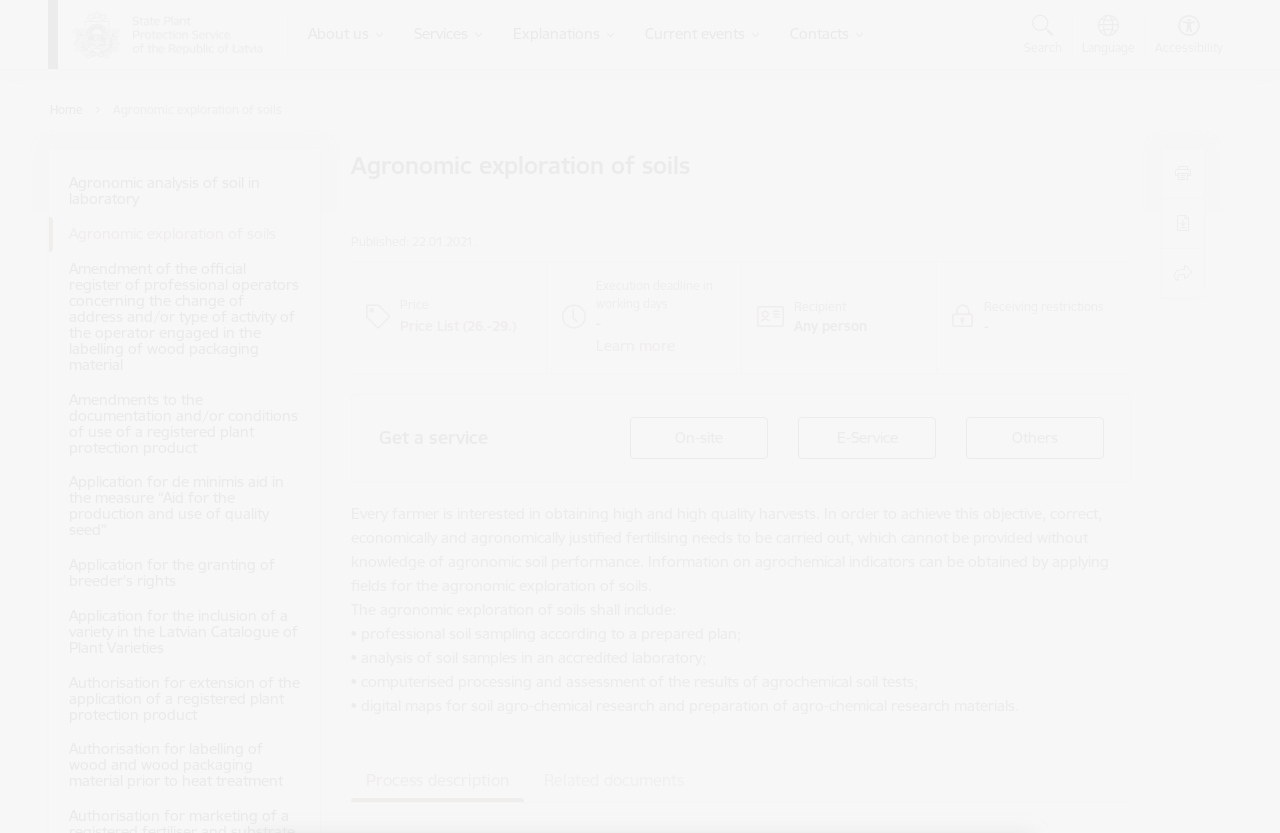Determine the bounding box coordinates for the area you should click to complete the following instruction: "Open search modal".

[0.792, 0.017, 0.837, 0.072]